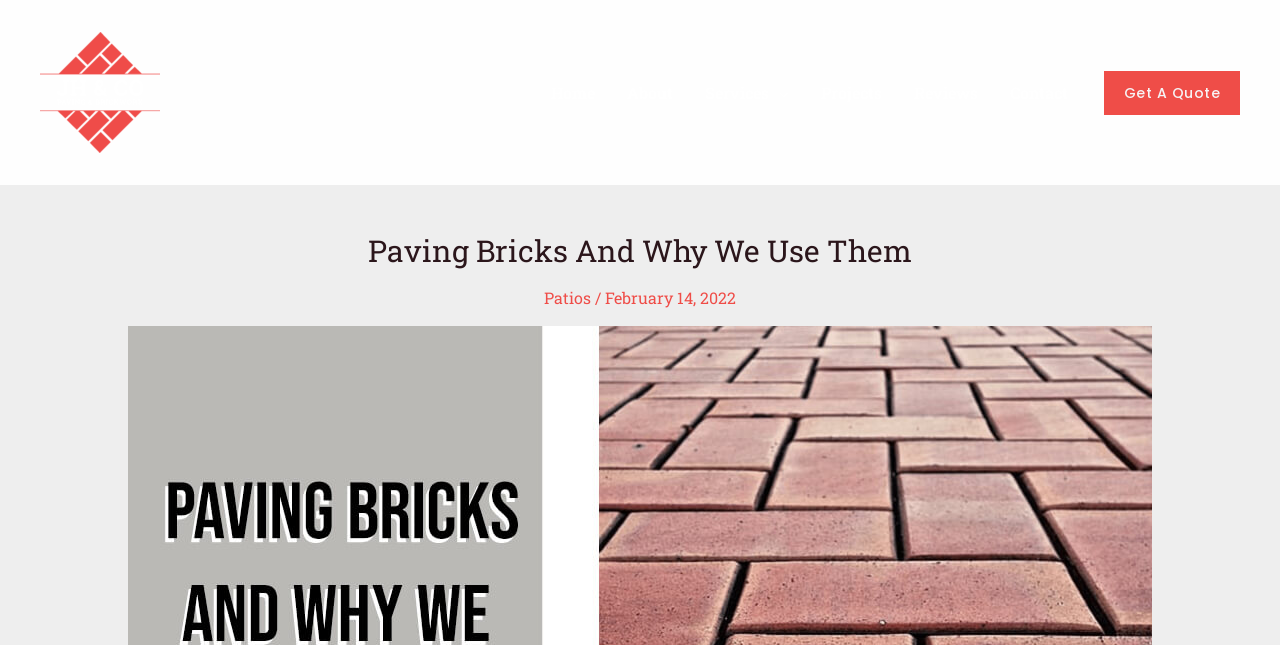From the webpage screenshot, identify the region described by parent_node: Road to Rebuilding alt="EPIC-LA". Provide the bounding box coordinates as (top-left x, top-left y, bottom-right x, bottom-right y), with each value being a floating point number between 0 and 1.

None